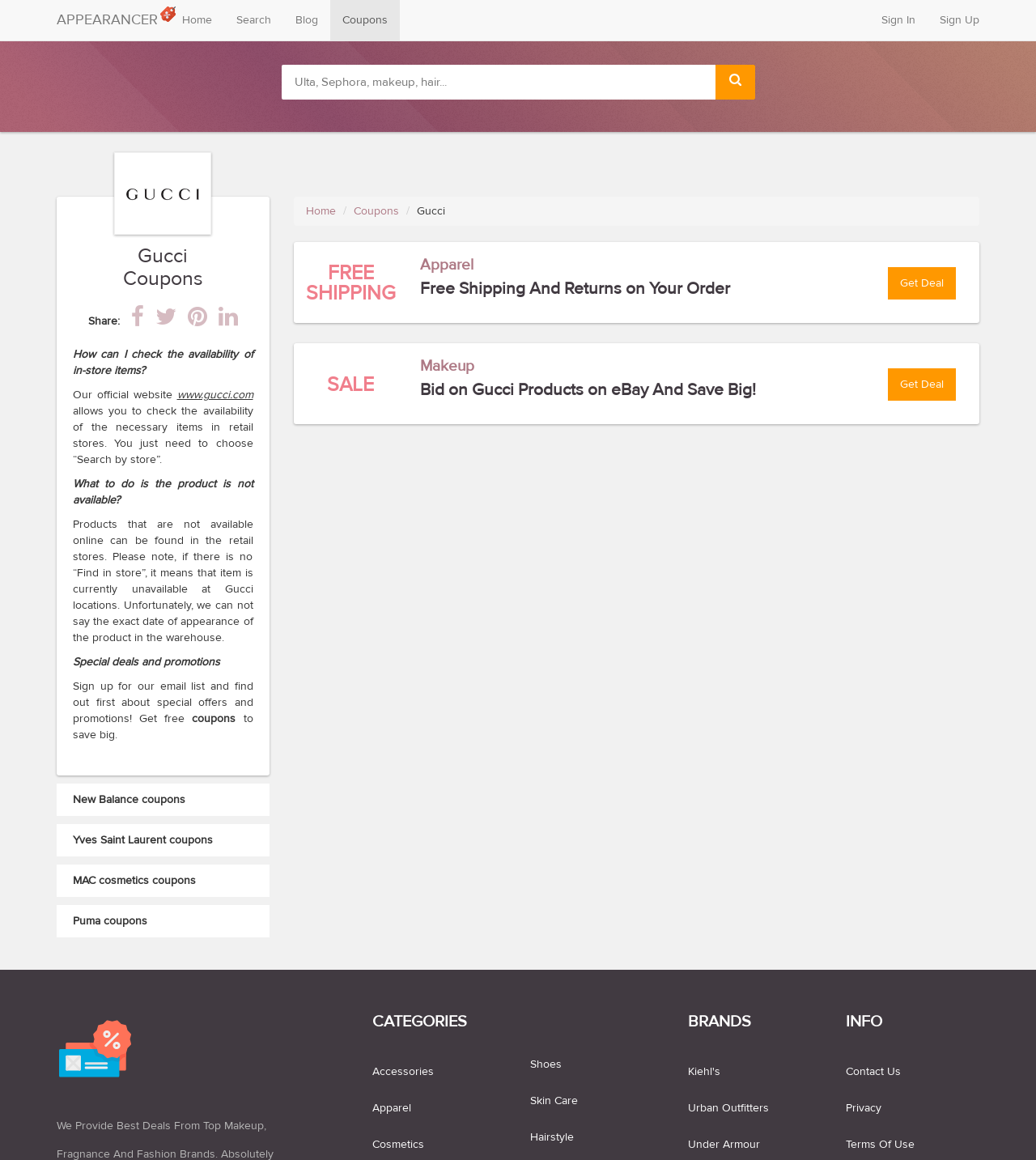Identify the bounding box of the HTML element described here: "Terms of use". Provide the coordinates as four float numbers between 0 and 1: [left, top, right, bottom].

[0.816, 0.98, 0.883, 0.993]